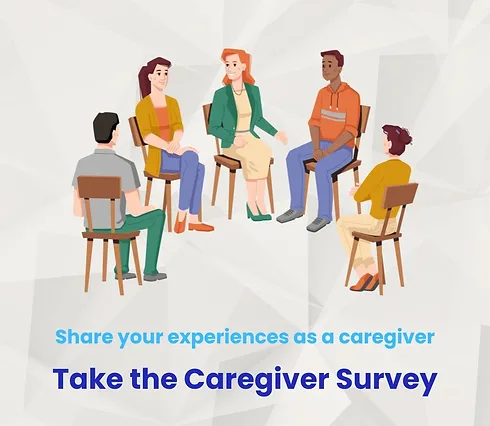Answer the question below in one word or phrase:
How many individuals are engaged in the discussion?

Five